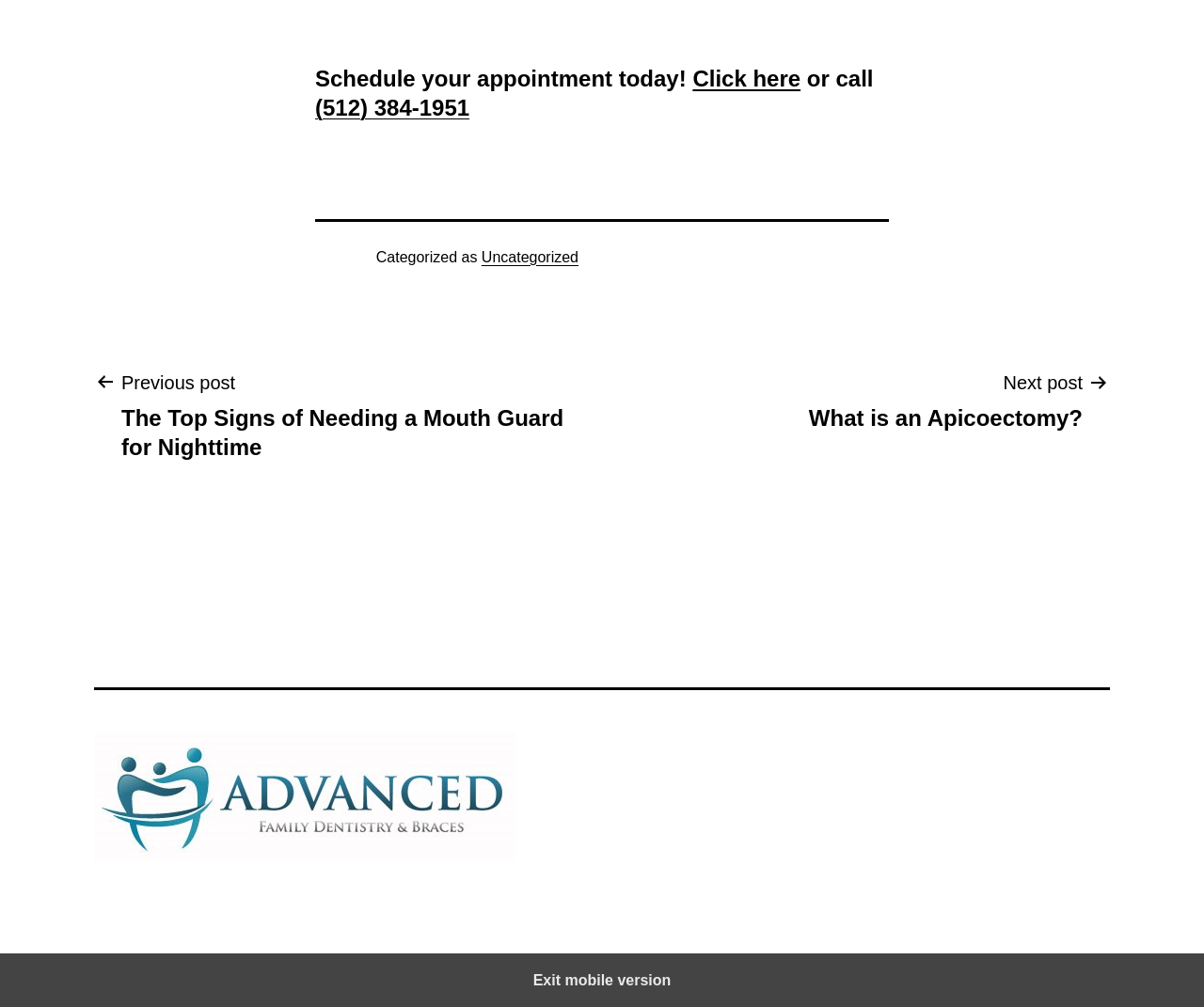Given the element description: "Next postWhat is an Apicoectomy?", predict the bounding box coordinates of the UI element it refers to, using four float numbers between 0 and 1, i.e., [left, top, right, bottom].

[0.649, 0.364, 0.922, 0.429]